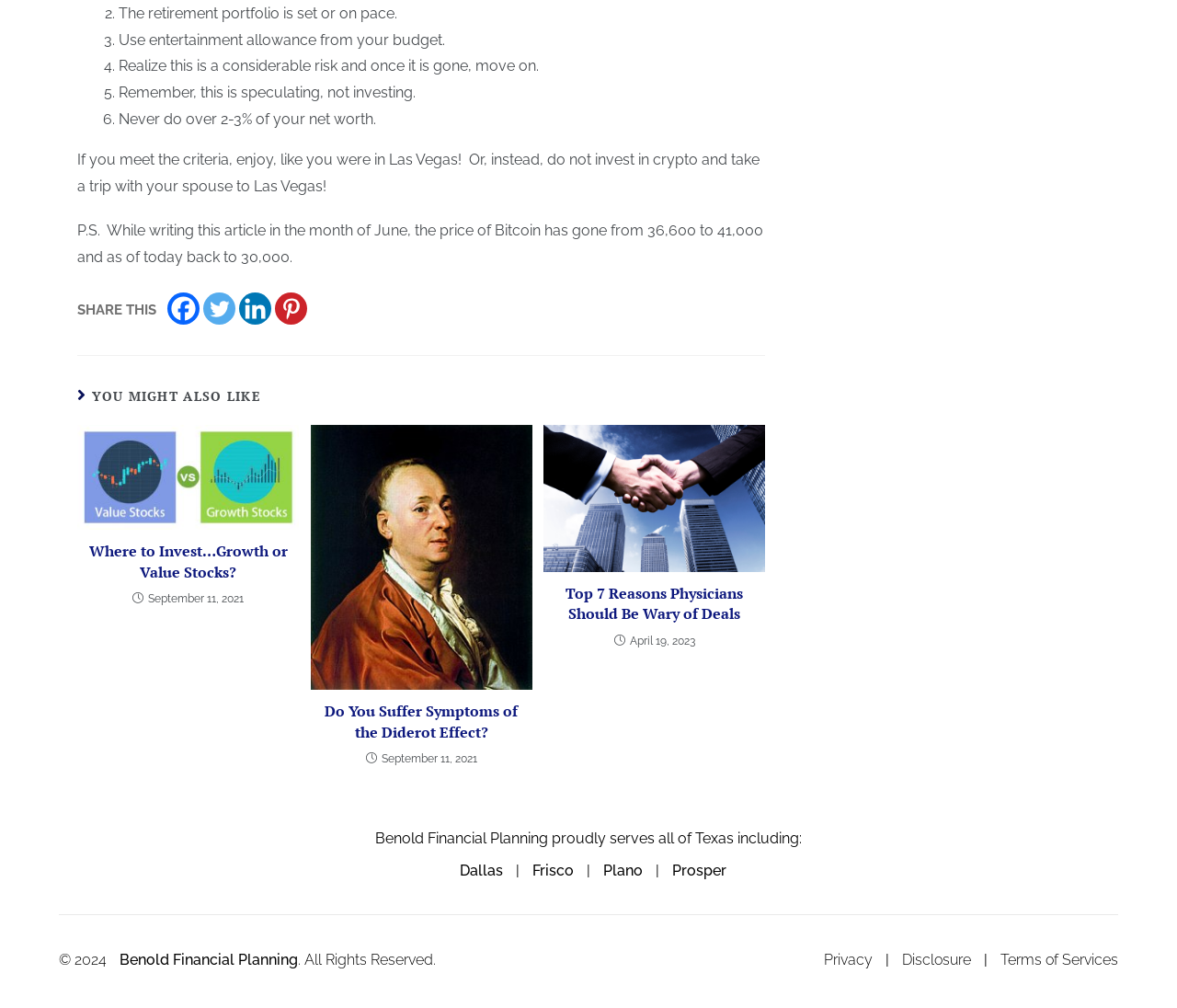Answer the question briefly using a single word or phrase: 
What is the topic of the first article?

Retirement portfolio